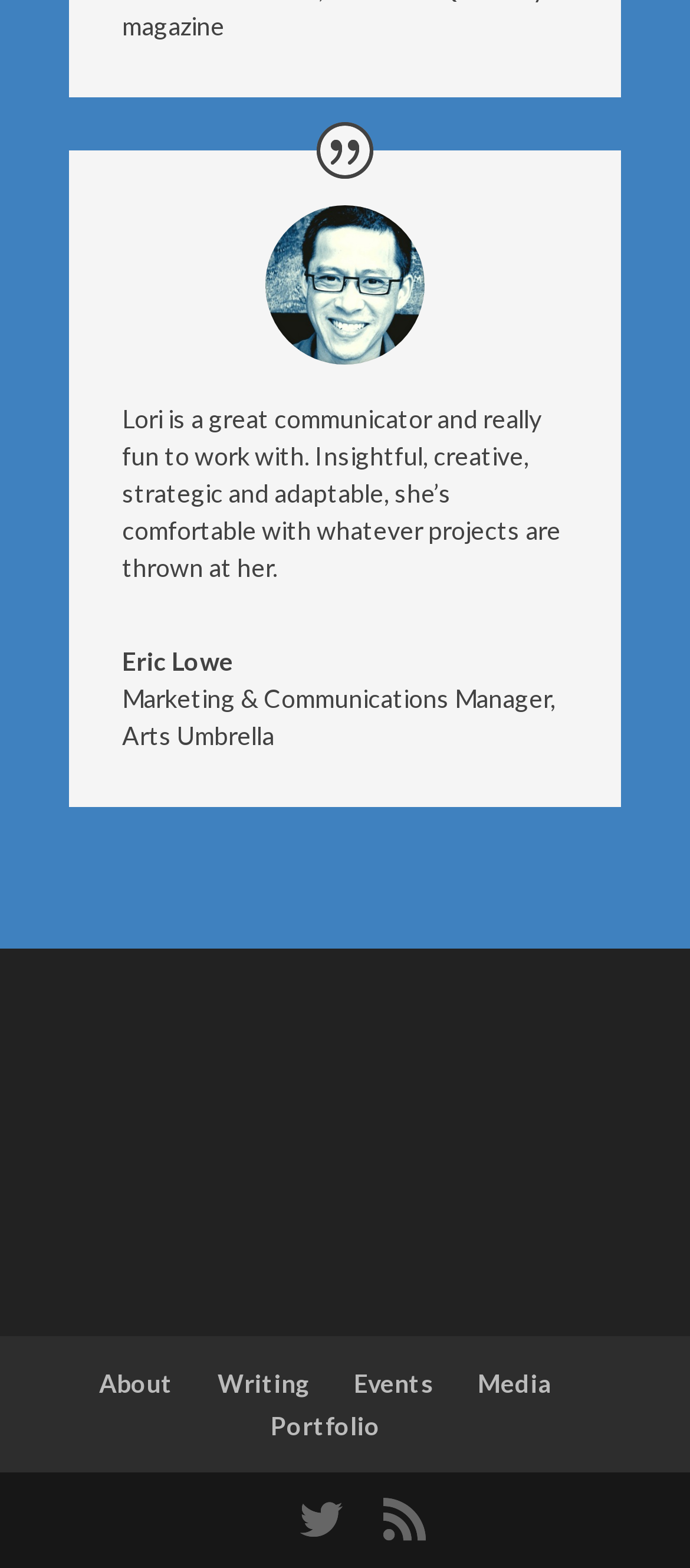Give a concise answer using one word or a phrase to the following question:
What is the last link at the bottom of the page?

social media link